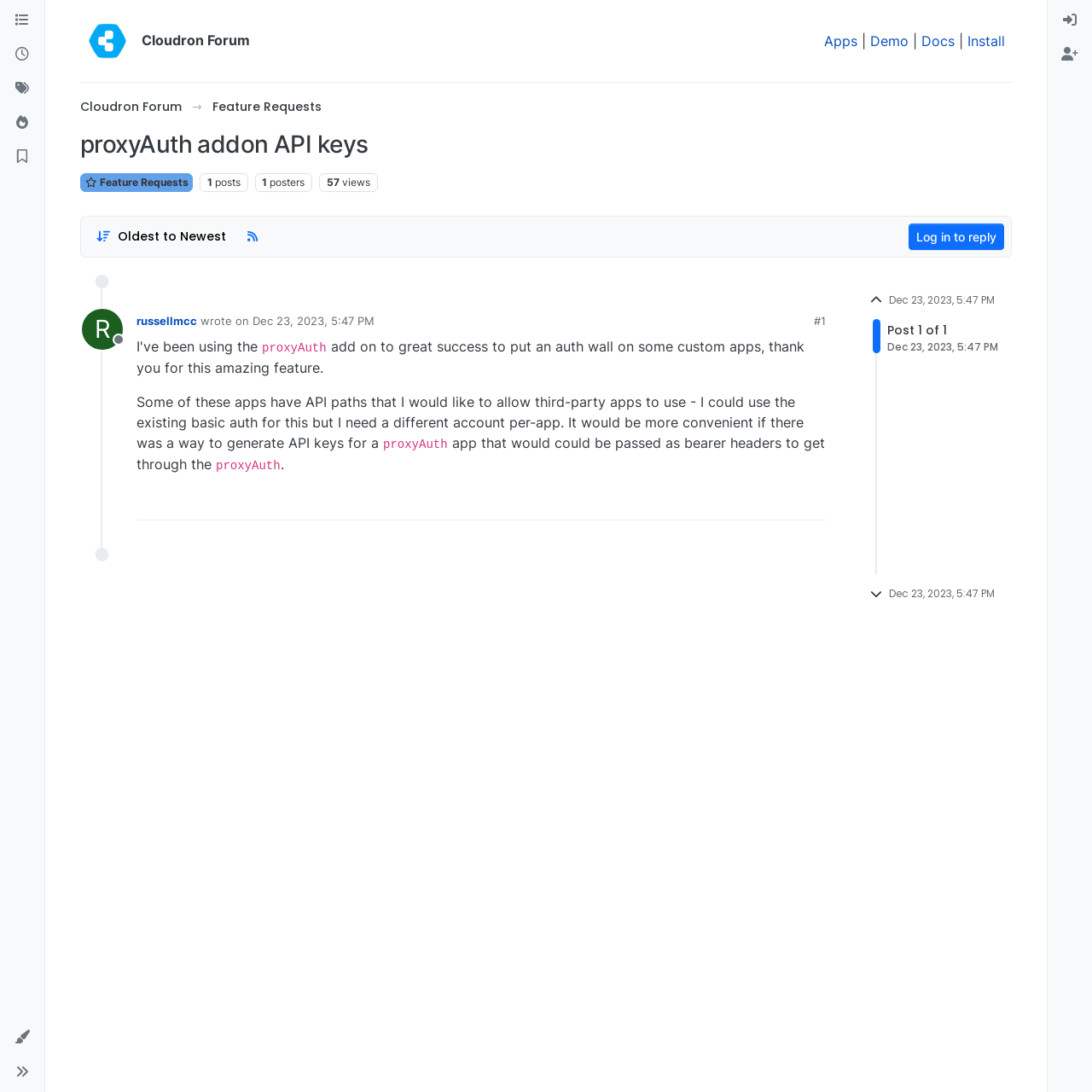What is the name of the forum?
Using the image as a reference, give a one-word or short phrase answer.

Cloudron Forum